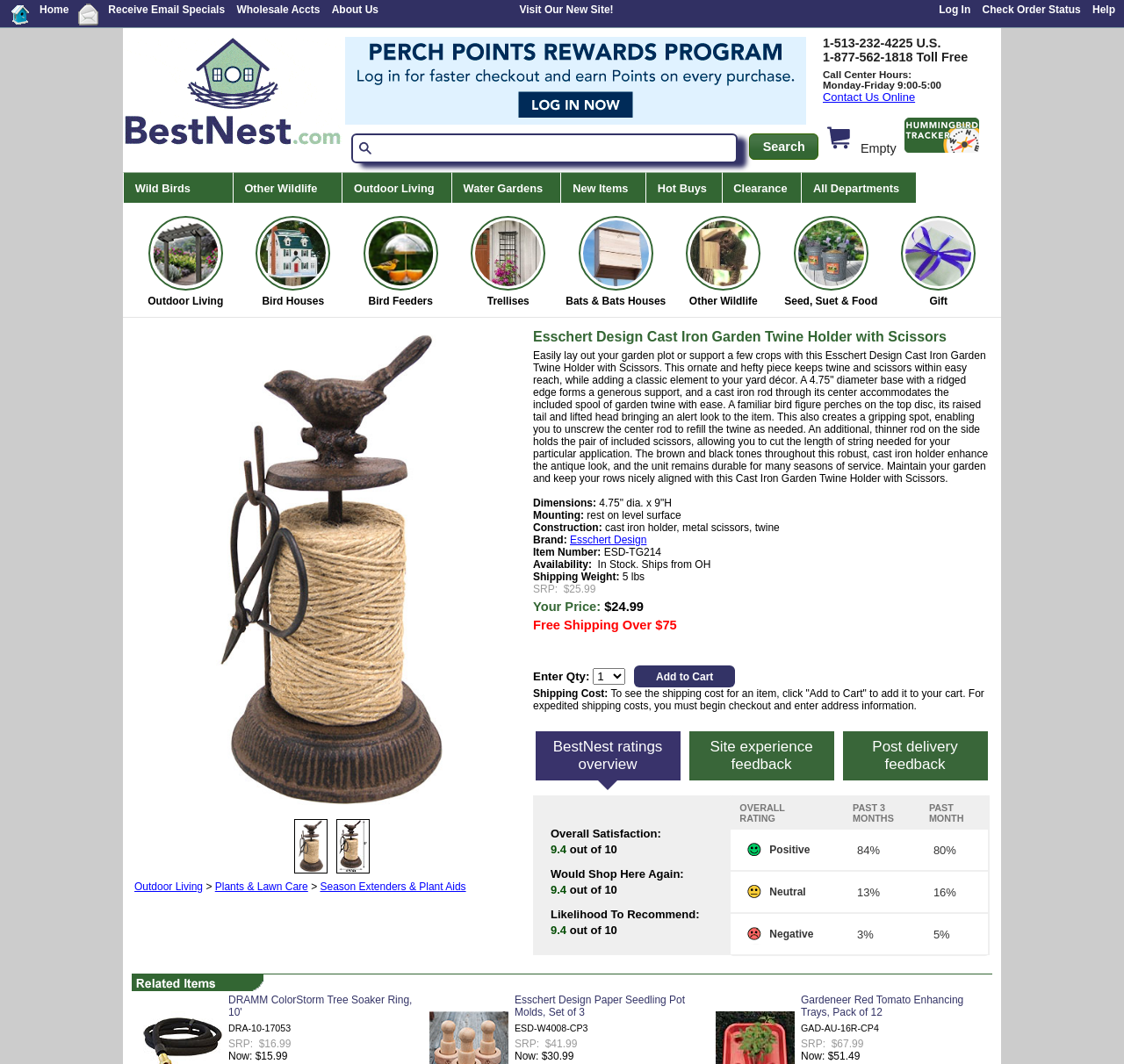Please identify the bounding box coordinates of the element's region that I should click in order to complete the following instruction: "click the 'Home' link". The bounding box coordinates consist of four float numbers between 0 and 1, i.e., [left, top, right, bottom].

[0.035, 0.003, 0.061, 0.015]